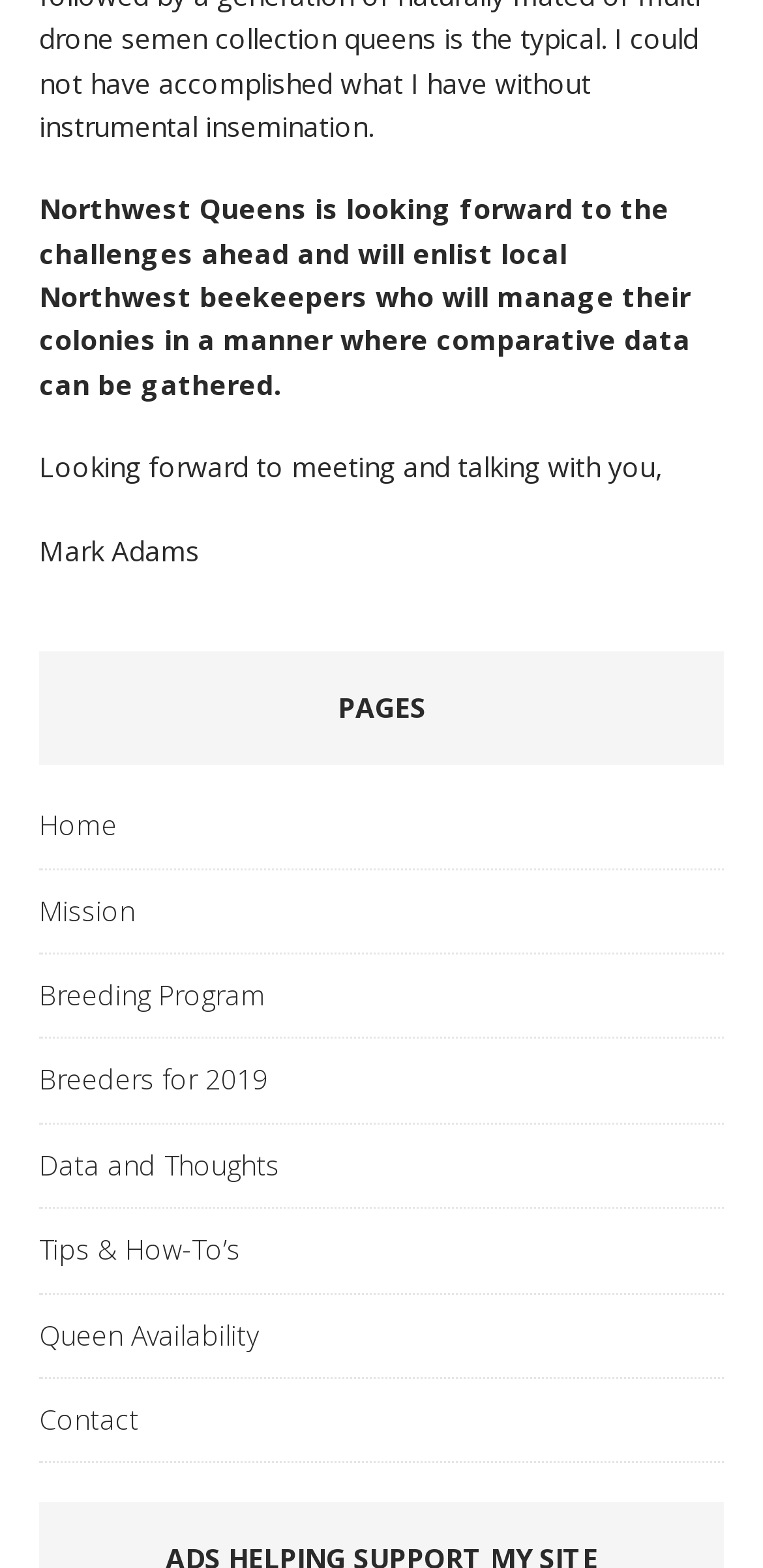Using the image as a reference, answer the following question in as much detail as possible:
What is the last link available under the 'PAGES' heading?

The webpage contains a heading element with the content 'PAGES', and the last link element listed underneath it is 'Contact'.